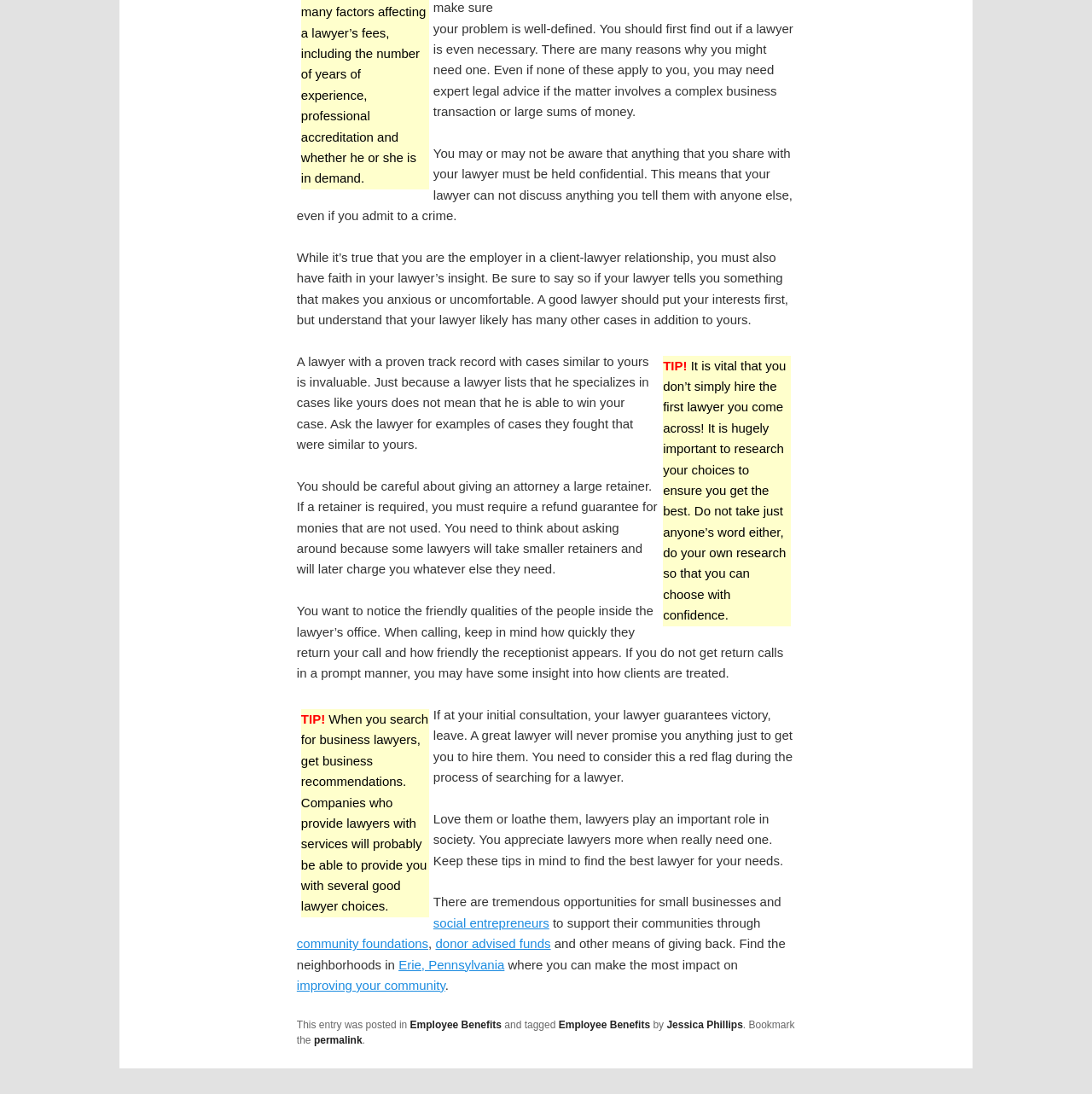Determine the bounding box coordinates of the clickable region to execute the instruction: "Click on 'improving your community'". The coordinates should be four float numbers between 0 and 1, denoted as [left, top, right, bottom].

[0.272, 0.894, 0.408, 0.907]